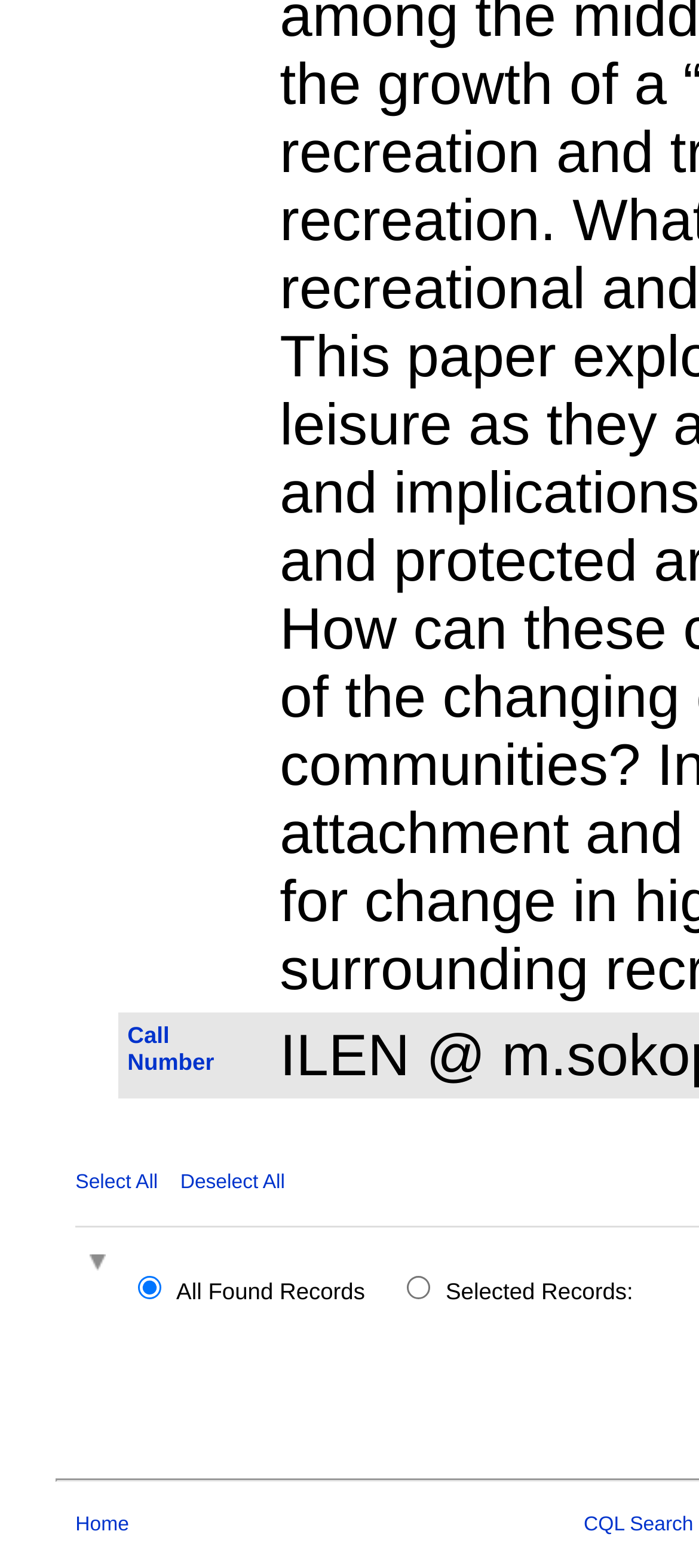Give a one-word or one-phrase response to the question: 
What is the purpose of the toggle visibility icon?

To toggle visibility